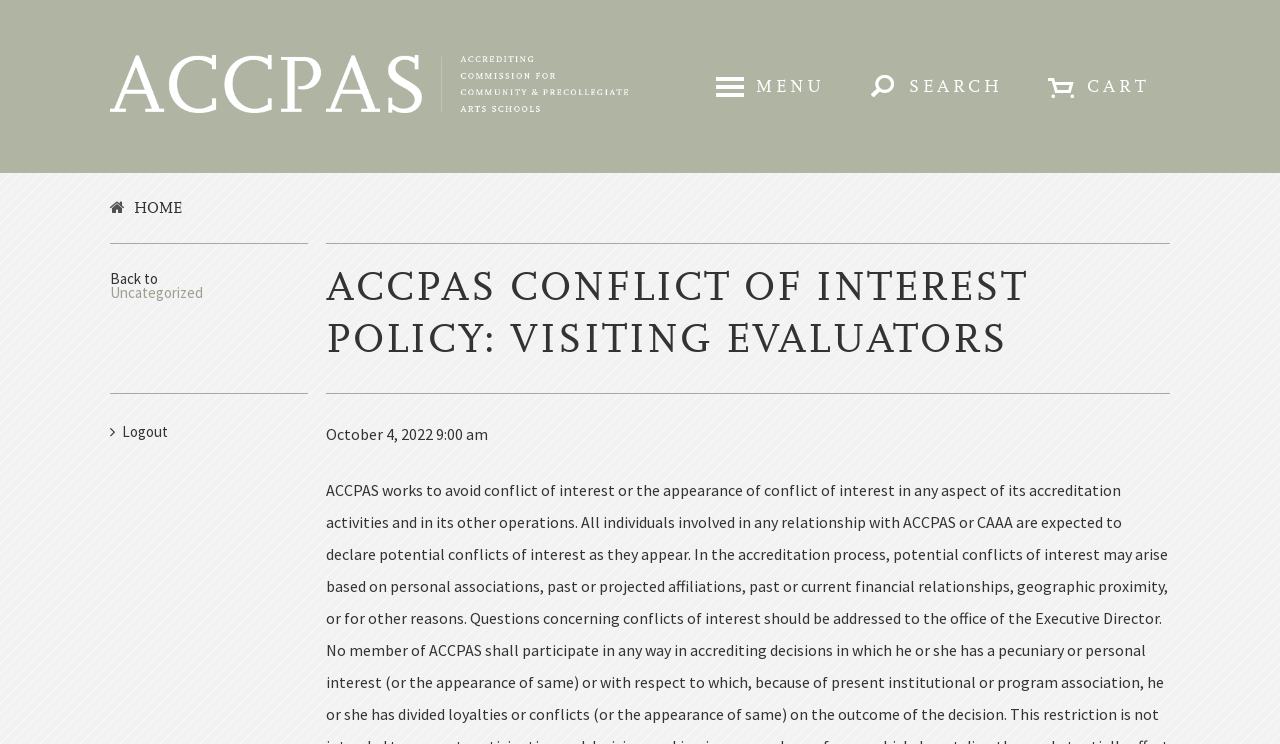Identify the title of the webpage and provide its text content.

ACCPAS CONFLICT OF INTEREST POLICY: VISITING EVALUATORS